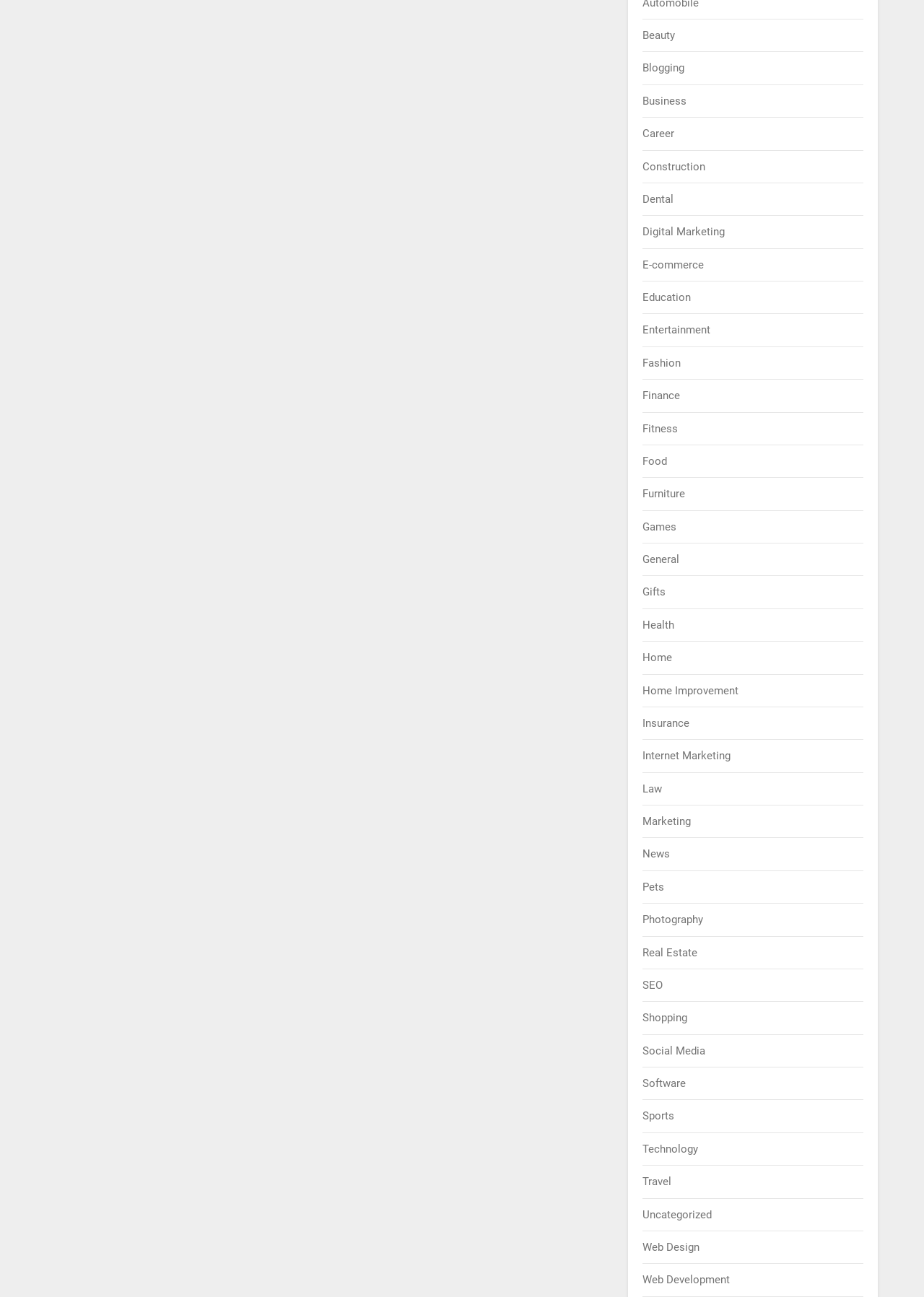Are the categories listed in alphabetical order?
Analyze the image and provide a thorough answer to the question.

I examined the OCR text of each link element and found that they are in alphabetical order, from 'Beauty' to 'Web Development'.